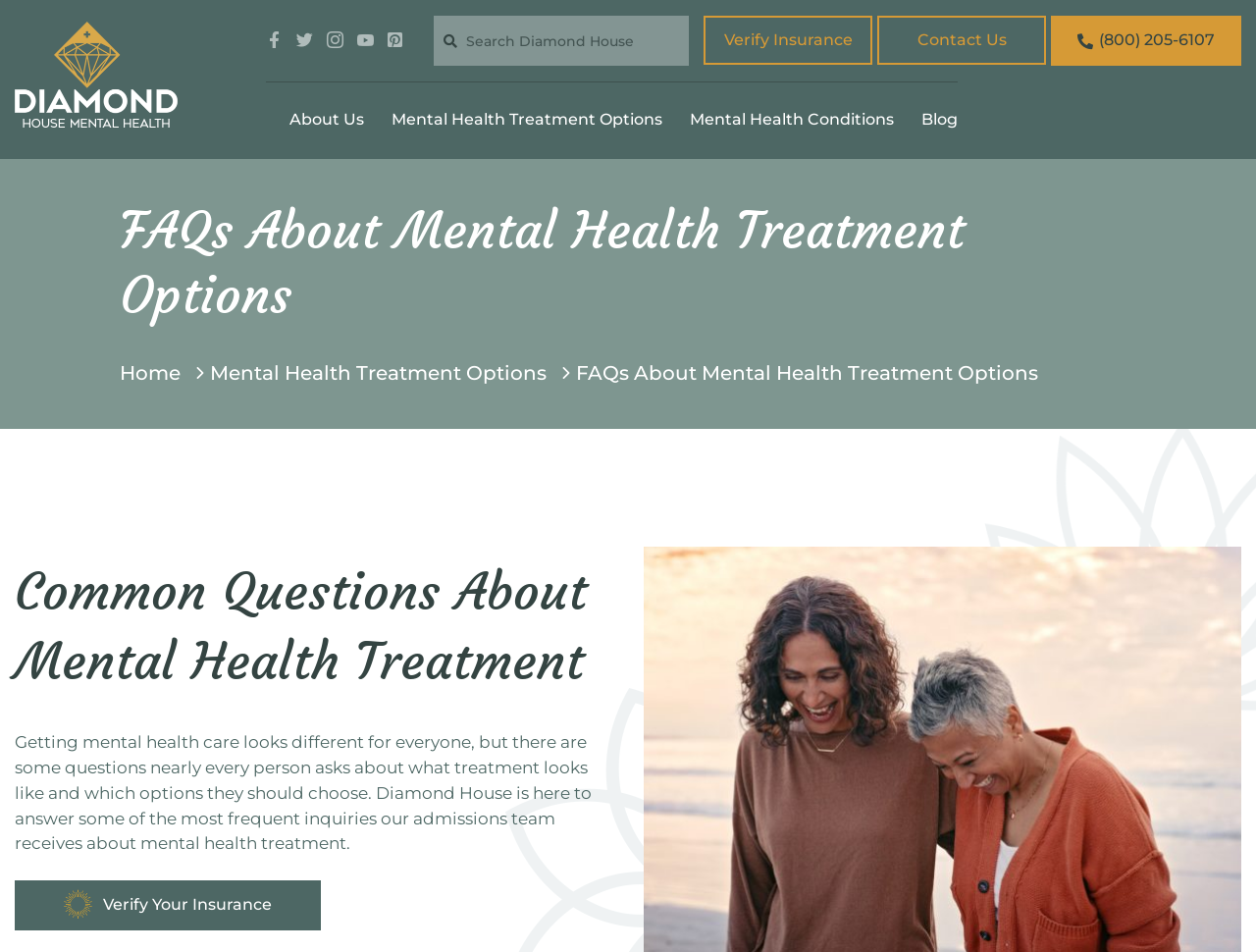Determine the bounding box coordinates of the clickable element to complete this instruction: "Call (800) 205-6107". Provide the coordinates in the format of four float numbers between 0 and 1, [left, top, right, bottom].

[0.837, 0.016, 0.988, 0.069]